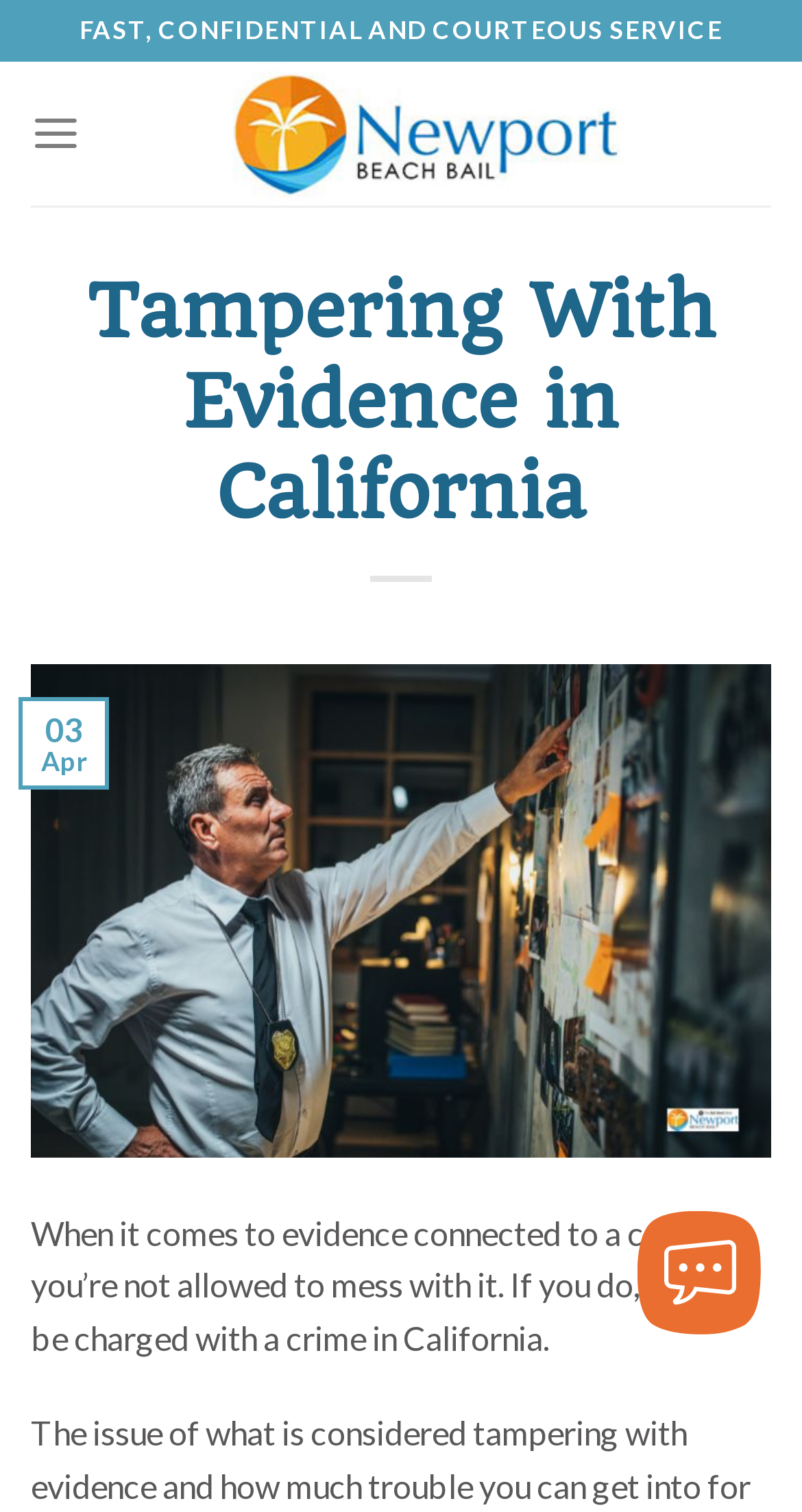Identify the bounding box for the described UI element: "parent_node: 03".

[0.038, 0.586, 0.962, 0.612]